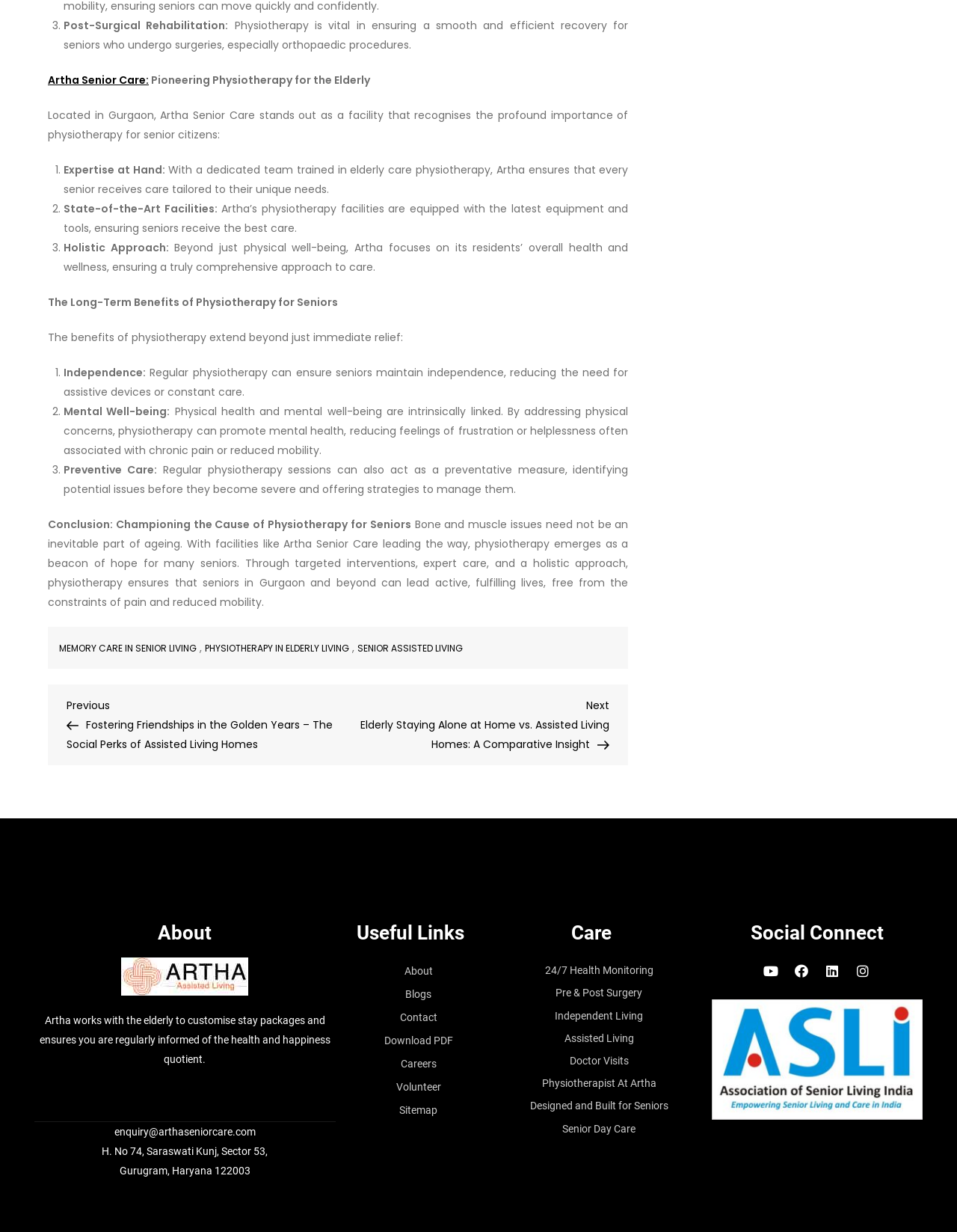What is the benefit of physiotherapy for seniors?
Please ensure your answer is as detailed and informative as possible.

One of the benefits of physiotherapy for seniors is independence, as mentioned in the section 'The Long-Term Benefits of Physiotherapy for Seniors' where it is stated that 'Regular physiotherapy can ensure seniors maintain independence, reducing the need for assistive devices or constant care'.